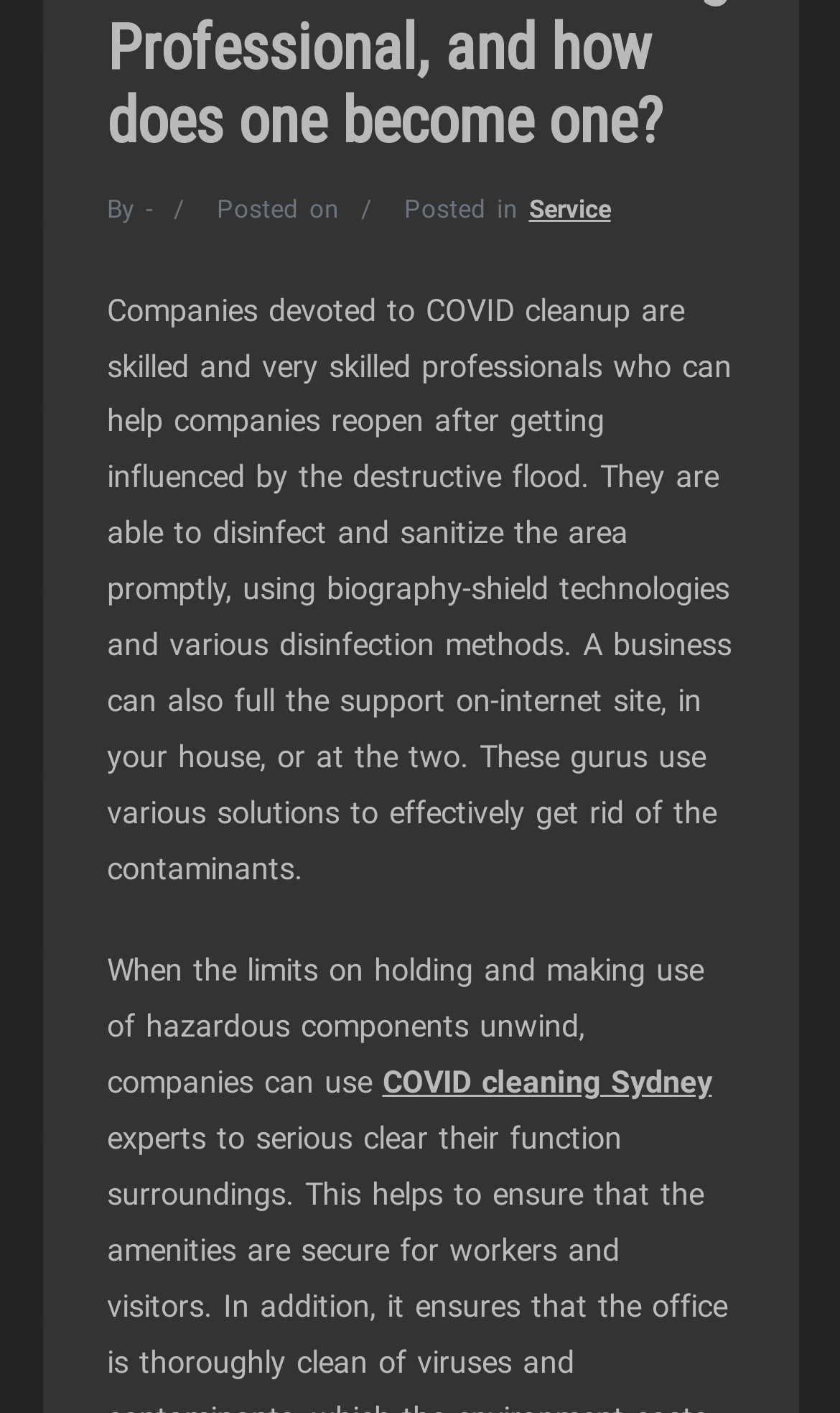What is the purpose of the companies mentioned in the article?
Please provide a comprehensive answer based on the details in the screenshot.

The article states that 'Companies devoted to COVID cleanup are skilled and very skilled professionals who can help companies reopen after getting influenced by the destructive flood.' This implies that the purpose of these companies is to help other businesses reopen after being affected by COVID-19.